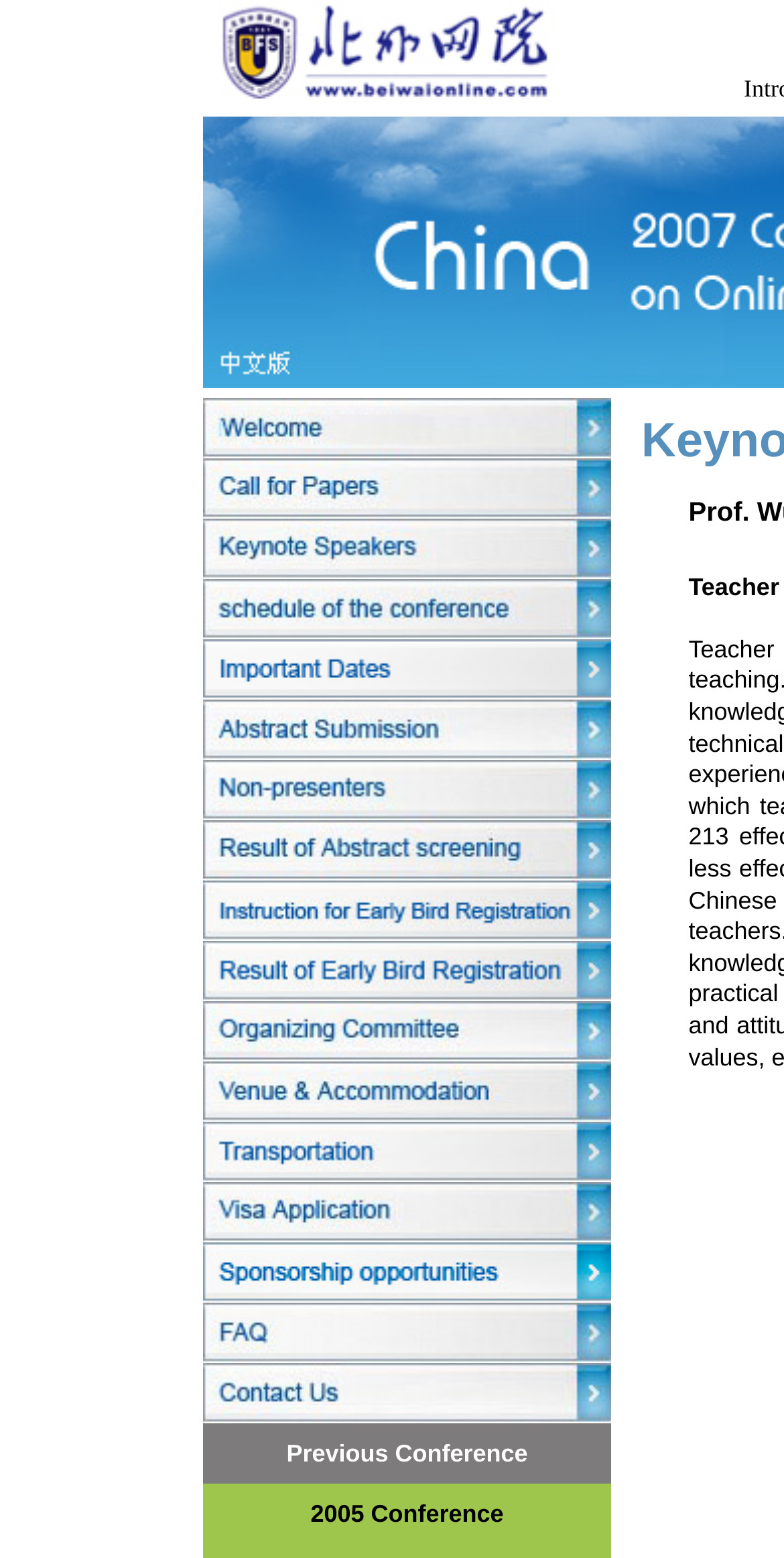Elaborate on the webpage's design and content in a detailed caption.

The webpage appears to be related to the 2007 International Conference on Online Foreign Language Education. At the top, there is a layout table cell containing a link and an image. Below this, there are 15 links, each accompanied by an image, arranged vertically in a column. These links and images are positioned in the middle of the page, taking up most of the vertical space.

Below the column of links and images, there are two layout table rows, each containing a layout table cell with text. The first cell contains the text "Previous Conference", and the second cell contains the text "2005 Conference" with a link to it.

The overall structure of the page is simple, with a focus on the column of links and images, and the two layout table rows at the bottom providing additional information.